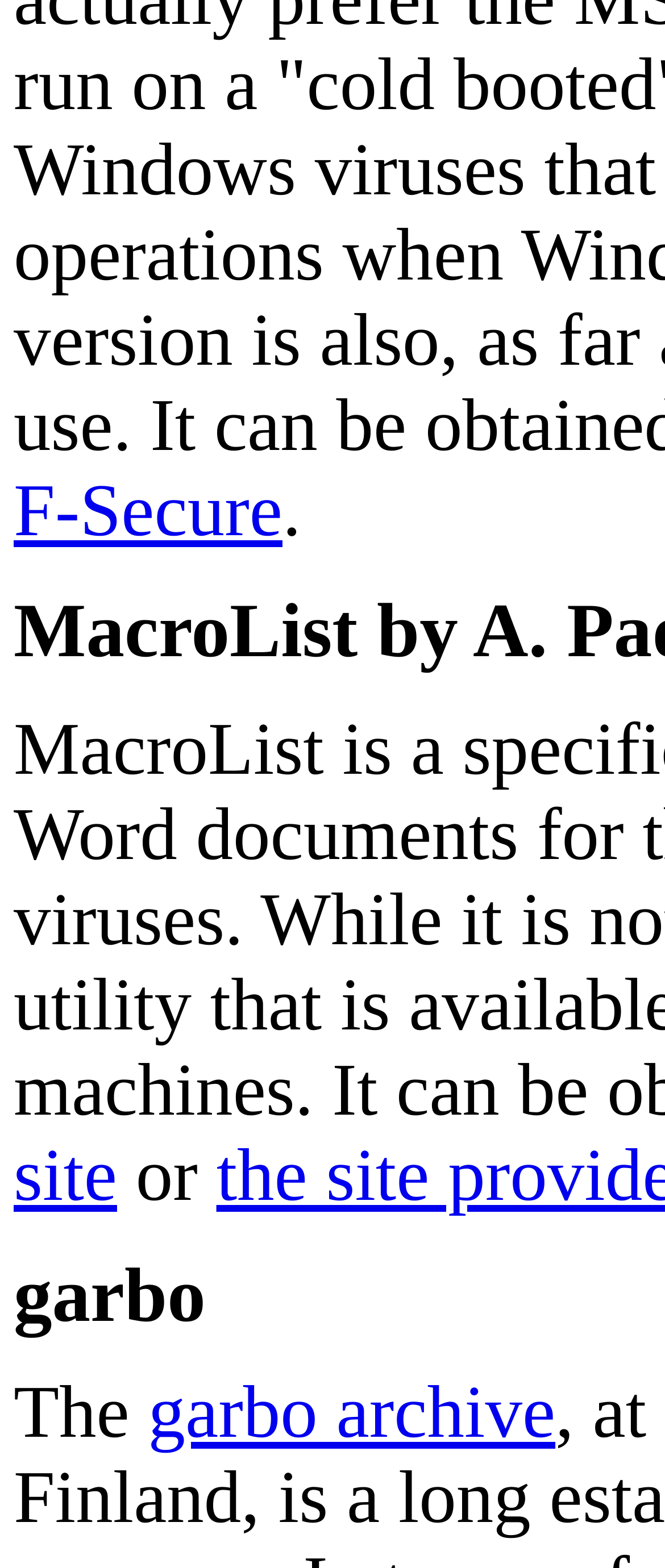Given the element description "garbo archive", identify the bounding box of the corresponding UI element.

[0.223, 0.875, 0.835, 0.927]